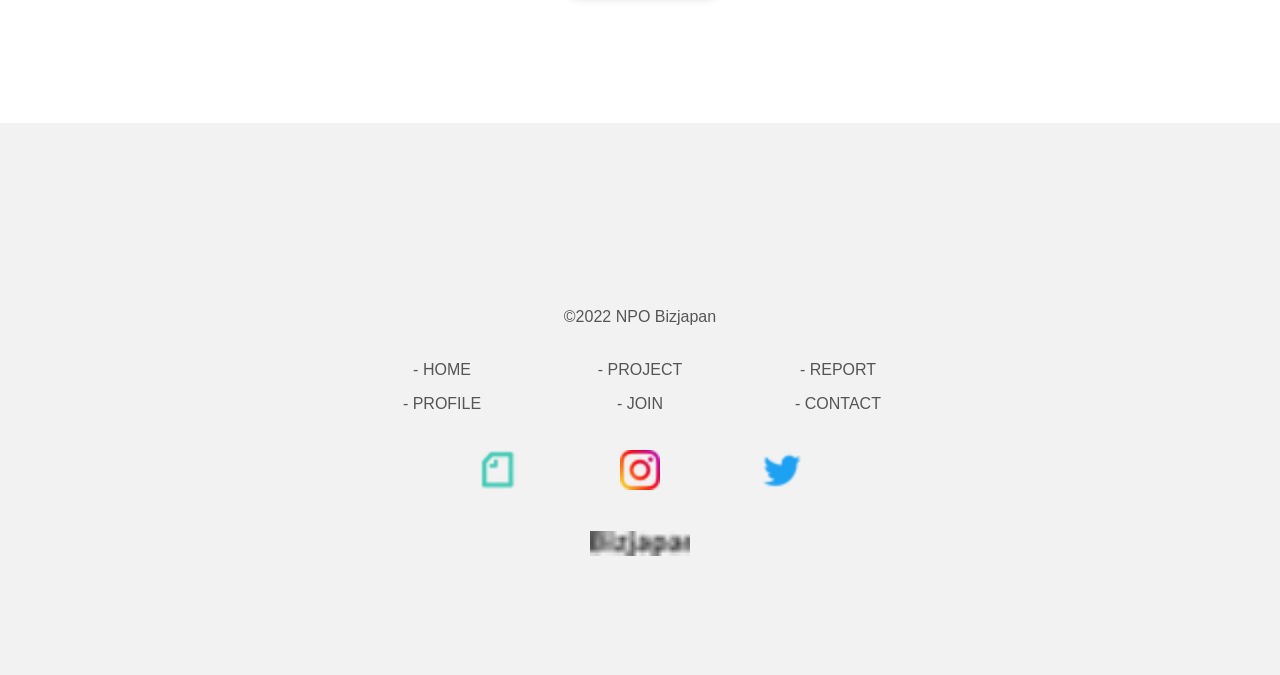What is the purpose of the 'CONTACT' link?
Refer to the image and provide a concise answer in one word or phrase.

Access to the contact form